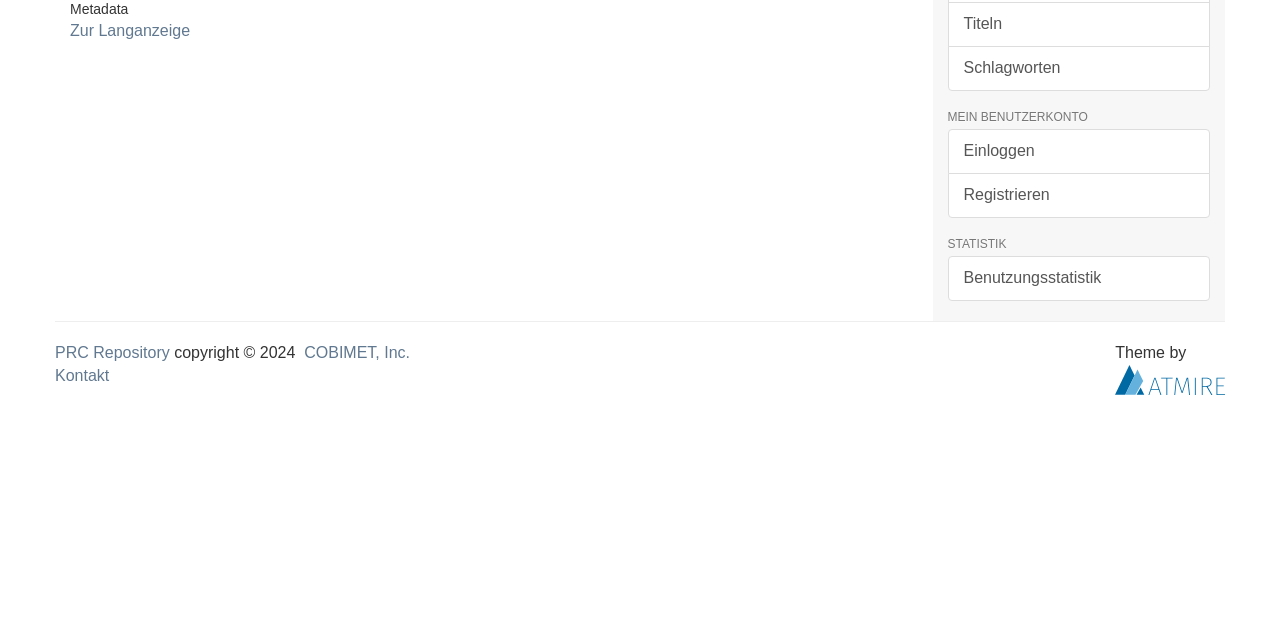Refer to the element description Read more and identify the corresponding bounding box in the screenshot. Format the coordinates as (top-left x, top-left y, bottom-right x, bottom-right y) with values in the range of 0 to 1.

None